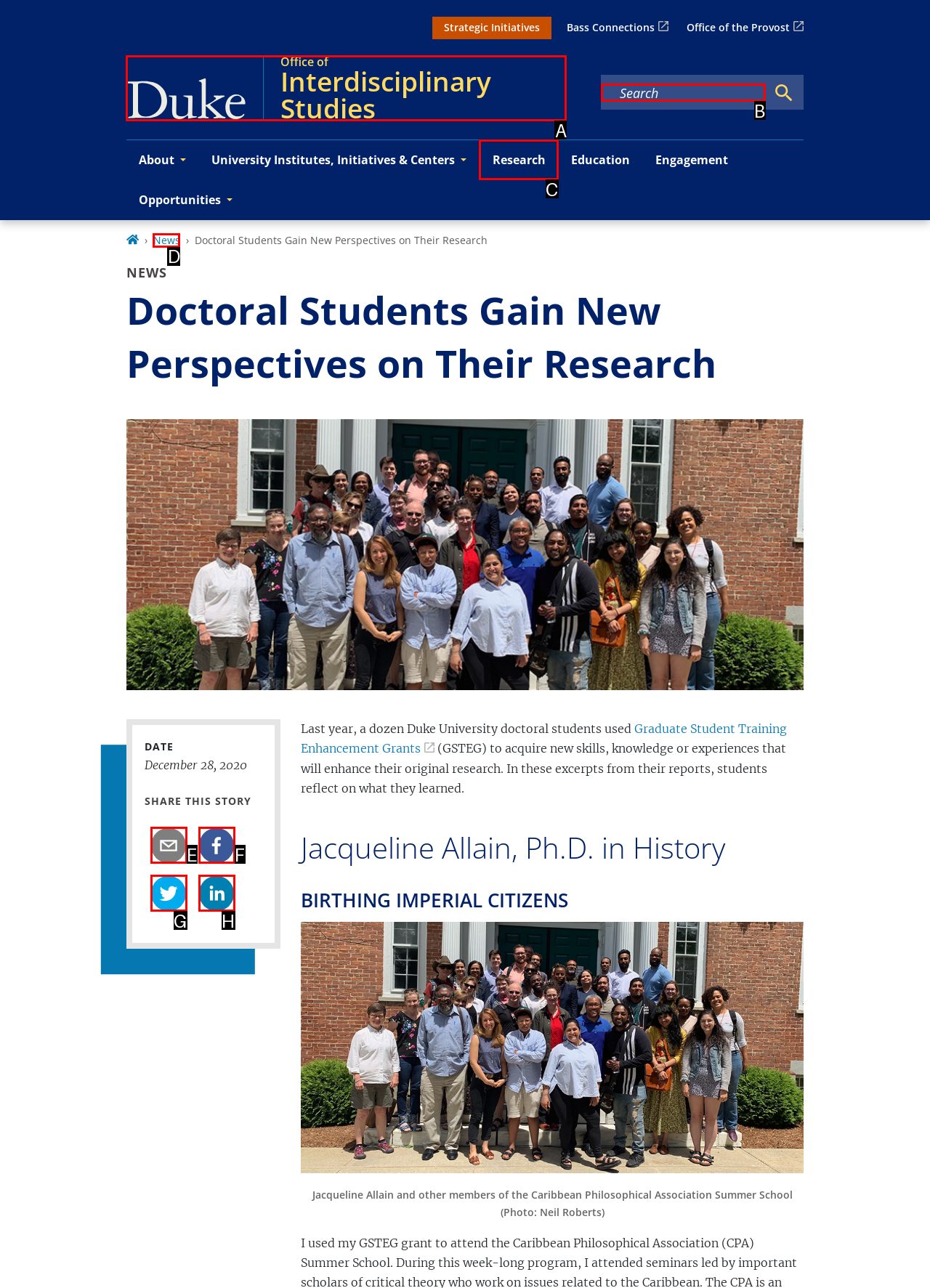Examine the description: aria-label="Search keywords" name="q" placeholder="Search" and indicate the best matching option by providing its letter directly from the choices.

B